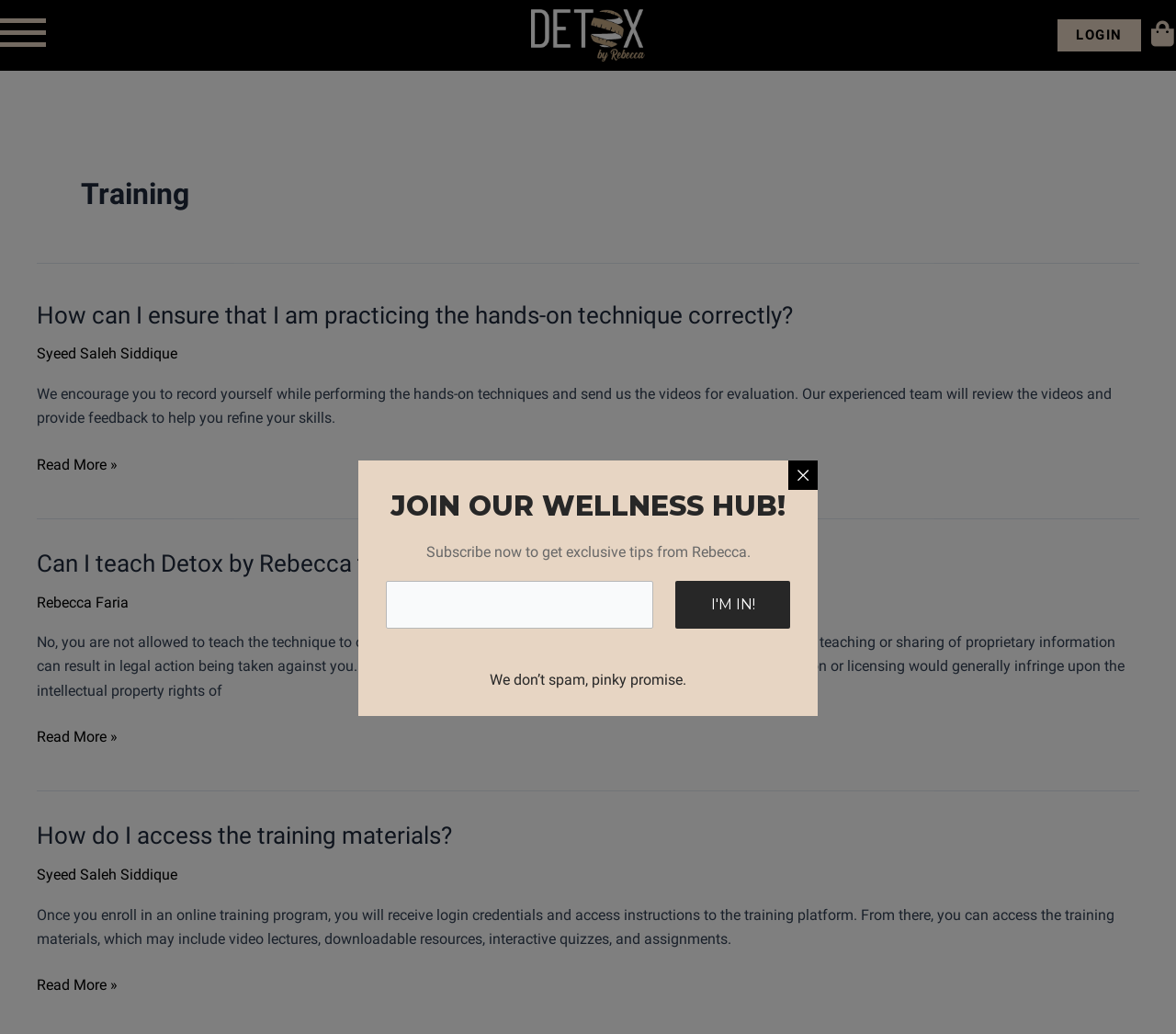Identify the bounding box coordinates for the element you need to click to achieve the following task: "Subscribe to get exclusive tips from Rebecca". The coordinates must be four float values ranging from 0 to 1, formatted as [left, top, right, bottom].

[0.328, 0.562, 0.556, 0.608]